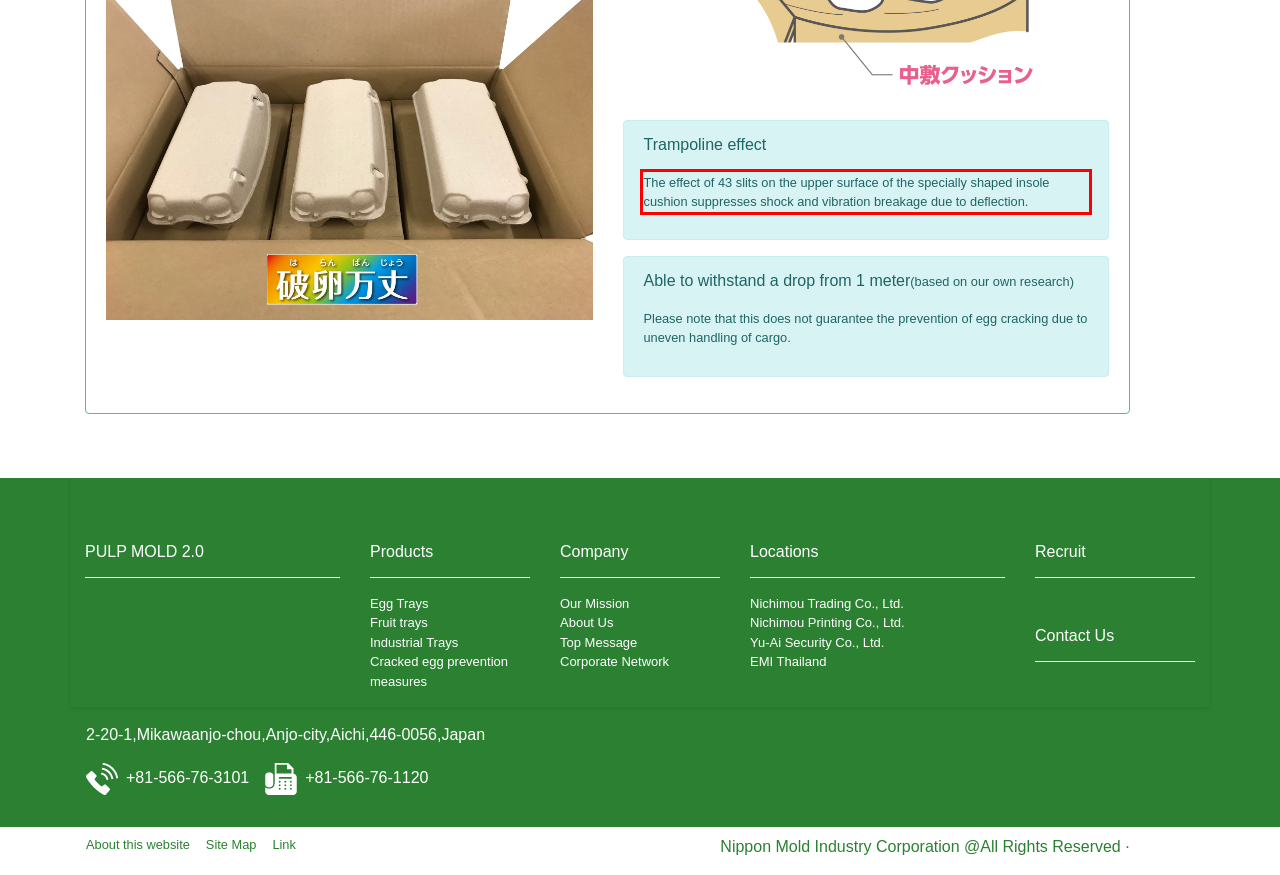Please look at the webpage screenshot and extract the text enclosed by the red bounding box.

The effect of 43 slits on the upper surface of the specially shaped insole cushion suppresses shock and vibration breakage due to deflection.